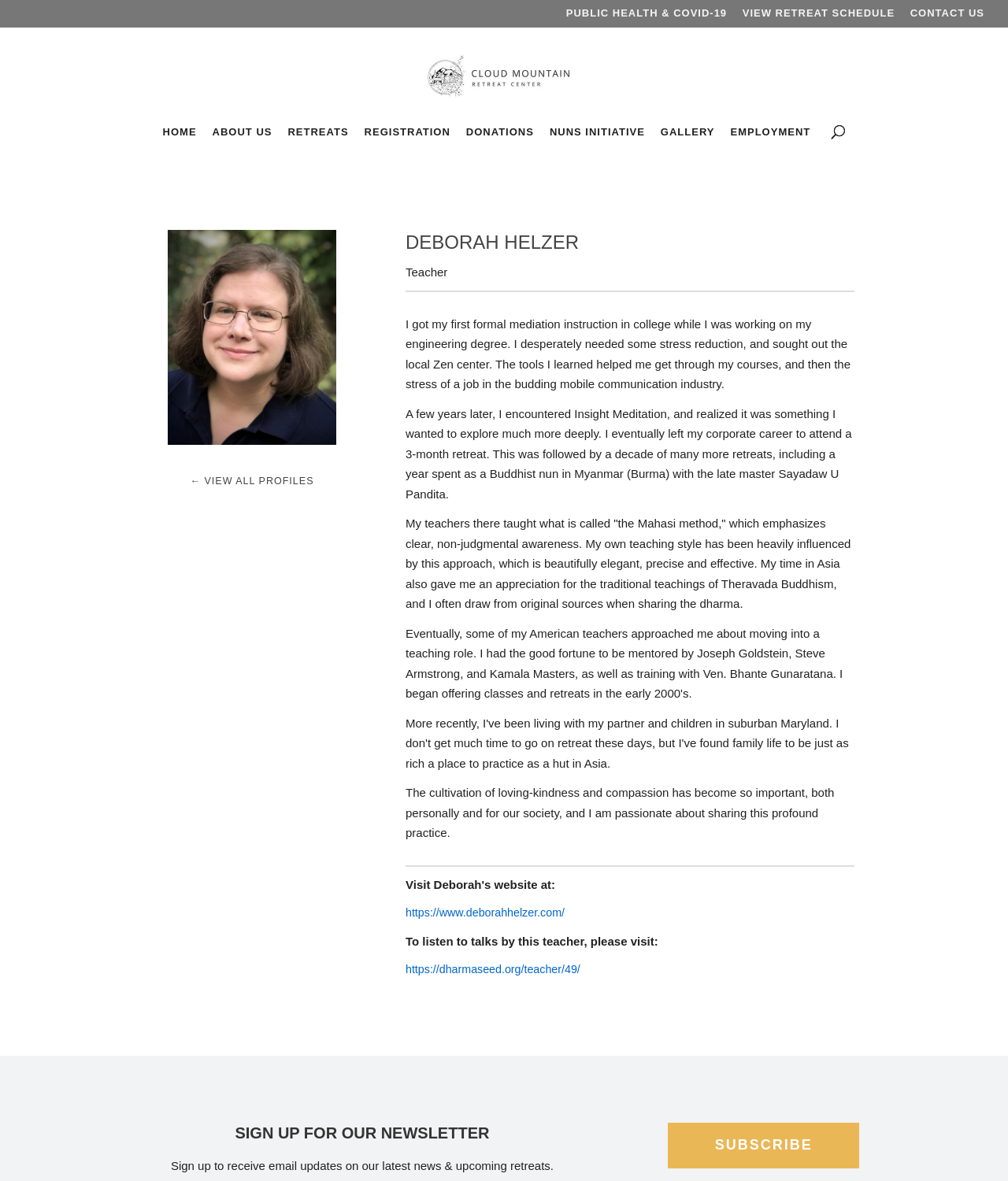Find the bounding box coordinates for the UI element whose description is: "PUBLIC HEALTH & COVID-19". The coordinates should be four float numbers between 0 and 1, in the format [left, top, right, bottom].

[0.562, 0.006, 0.721, 0.022]